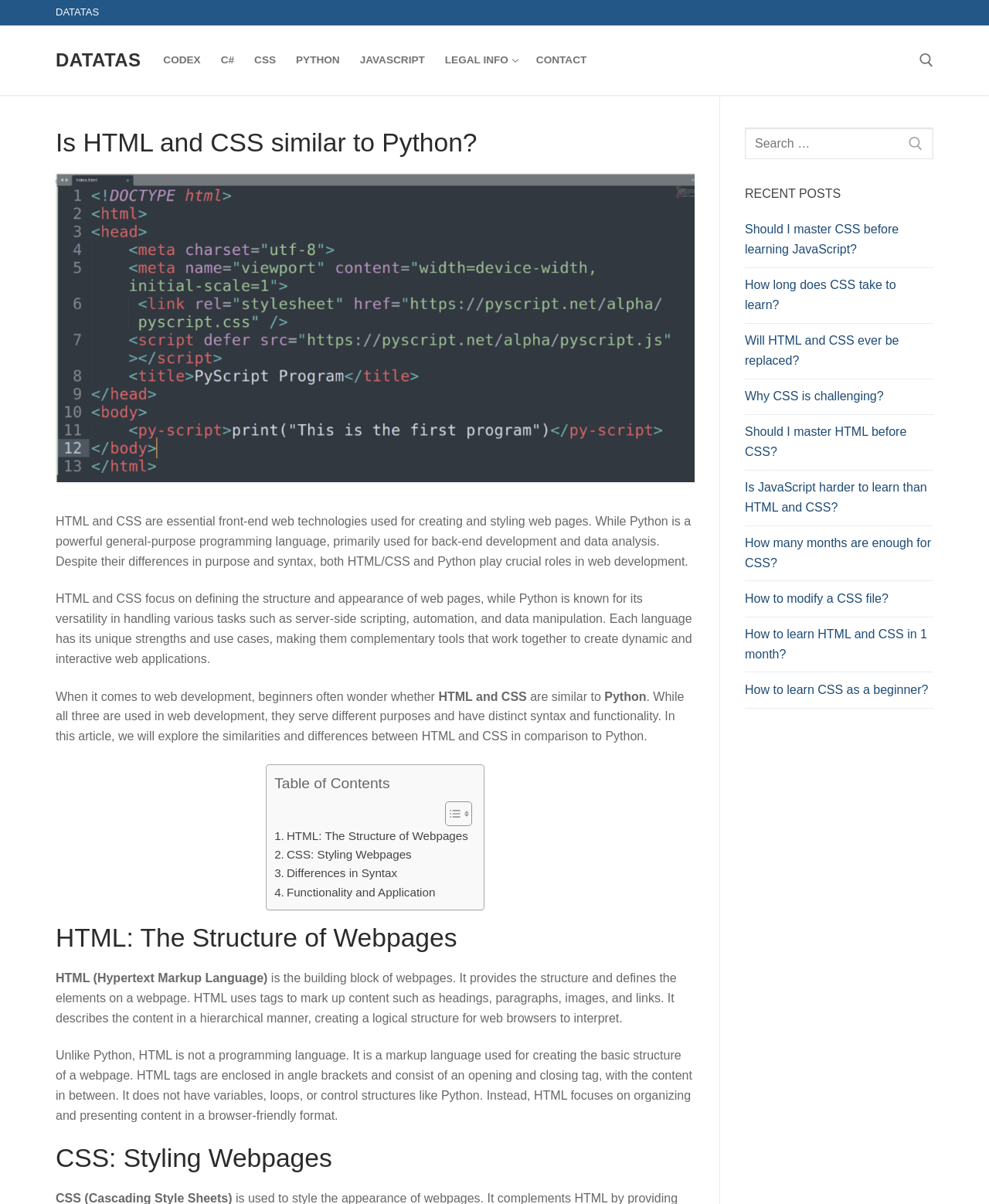Please identify the bounding box coordinates of the area that needs to be clicked to follow this instruction: "Toggle the table of contents".

[0.438, 0.665, 0.473, 0.687]